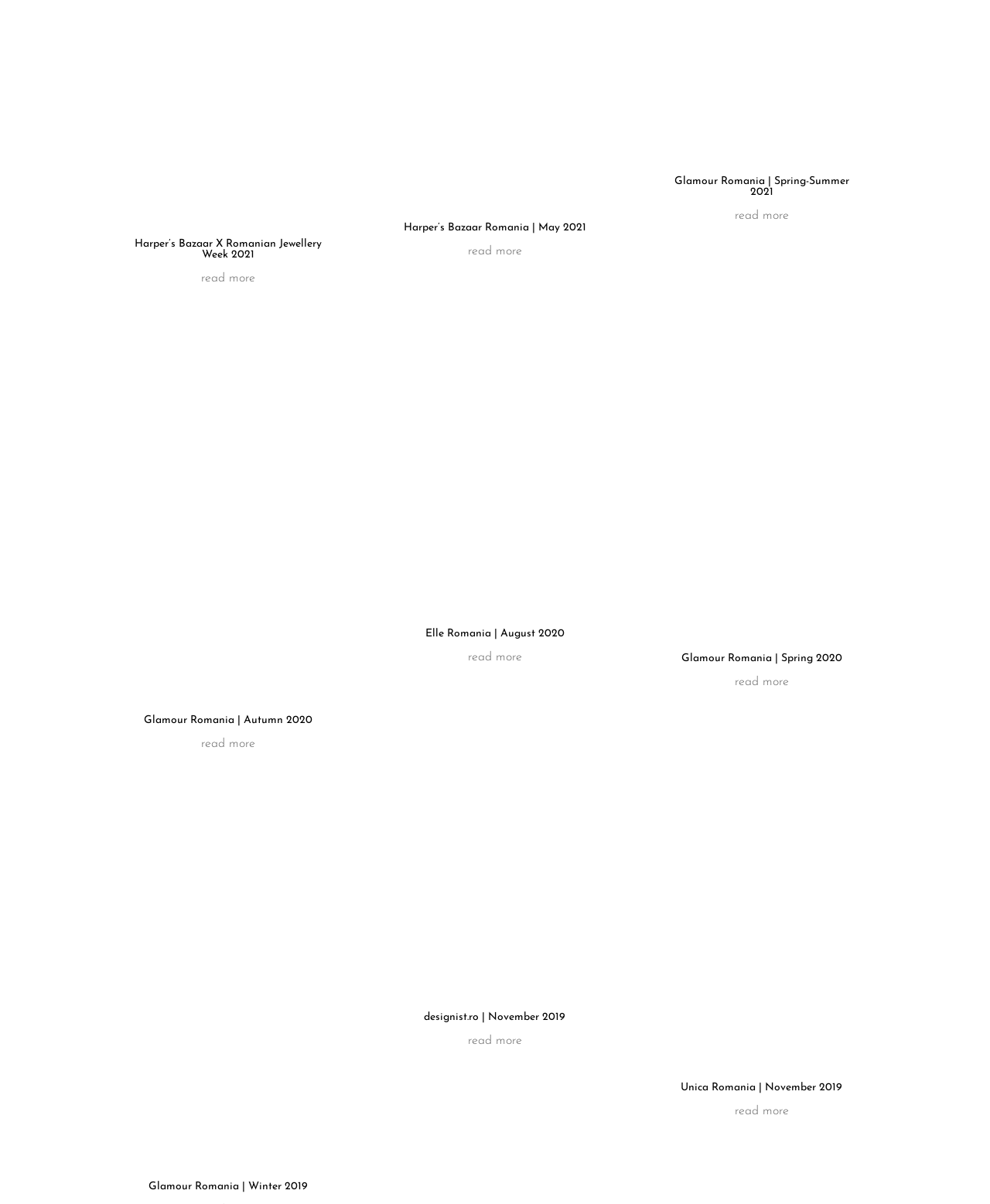Locate the bounding box coordinates of the element to click to perform the following action: 'view Glamour Romania | Autumn 2020'. The coordinates should be given as four float values between 0 and 1, in the form of [left, top, right, bottom].

[0.116, 0.293, 0.345, 0.575]